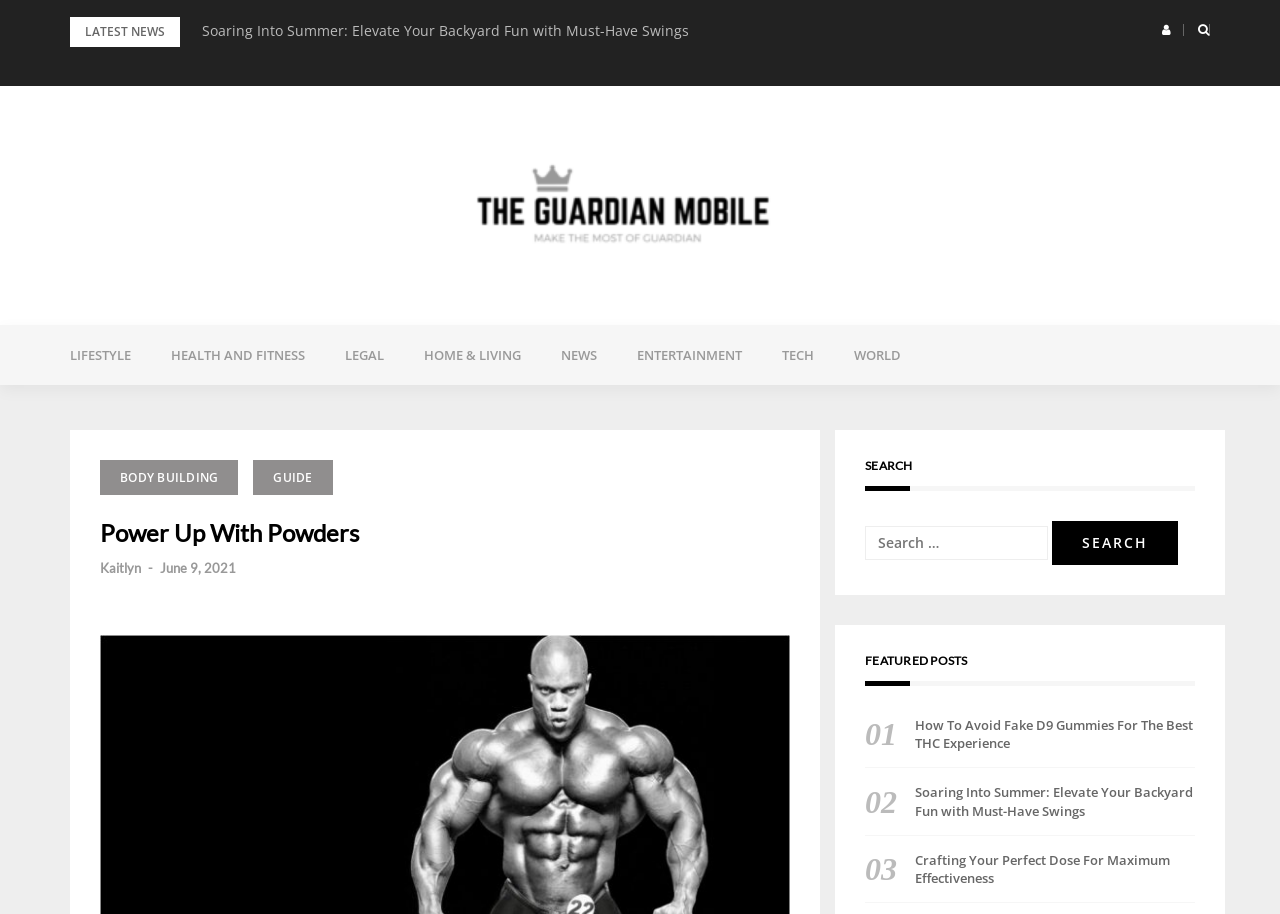Select the bounding box coordinates of the element I need to click to carry out the following instruction: "View the featured post about THC experience".

[0.714, 0.783, 0.934, 0.823]